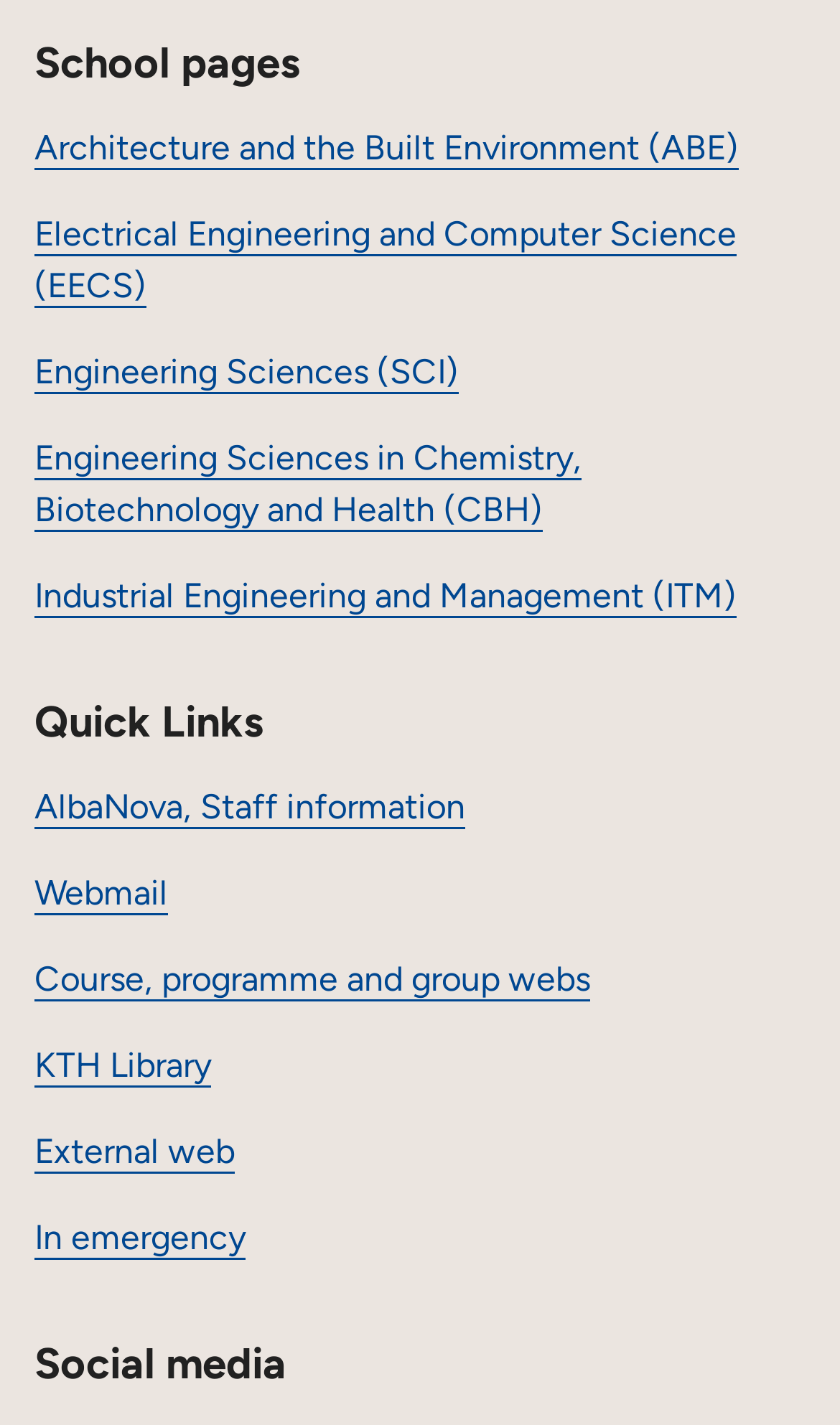Based on the element description External web, identify the bounding box of the UI element in the given webpage screenshot. The coordinates should be in the format (top-left x, top-left y, bottom-right x, bottom-right y) and must be between 0 and 1.

[0.041, 0.648, 0.279, 0.677]